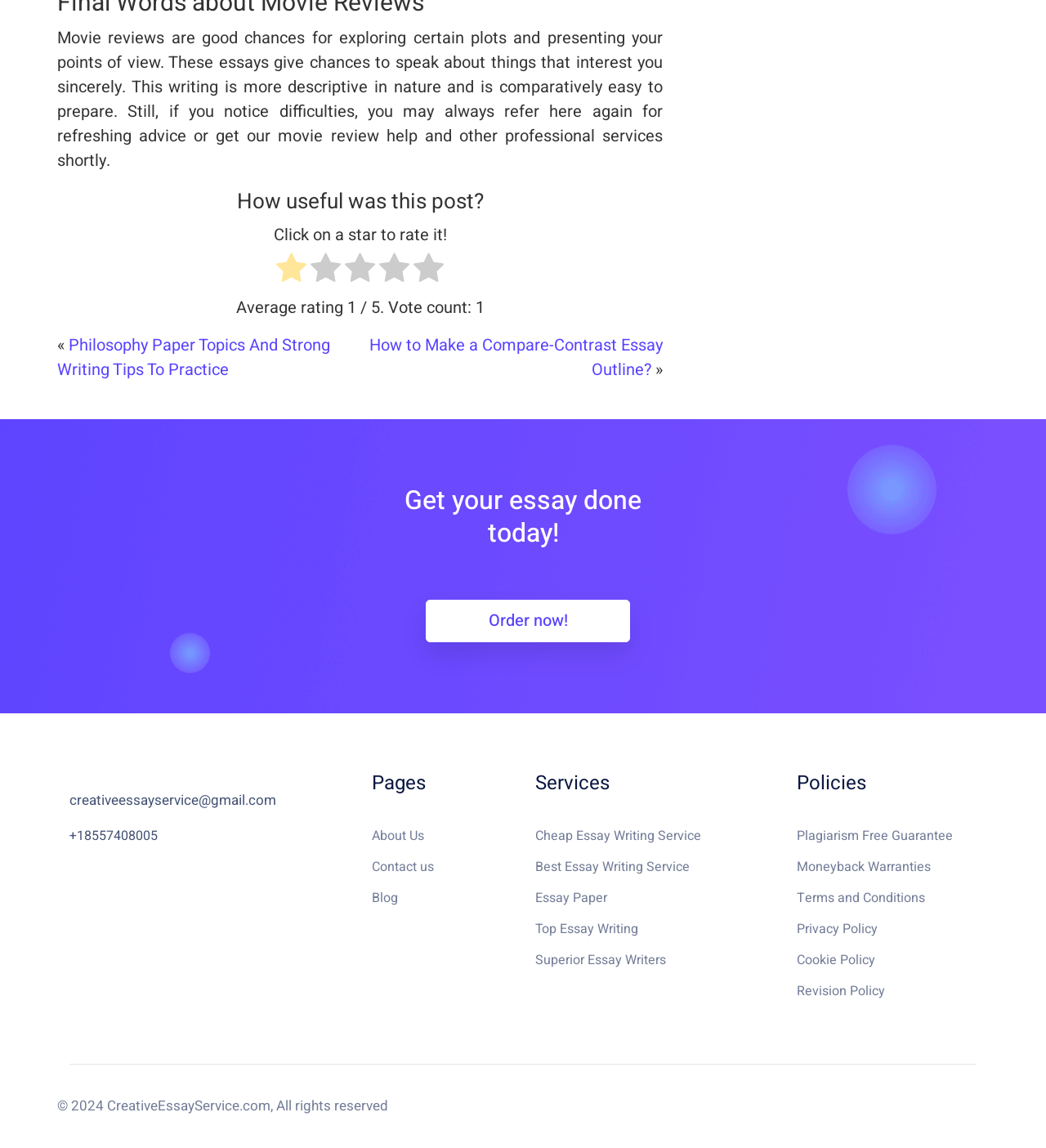Please locate the bounding box coordinates of the region I need to click to follow this instruction: "Read more about 'Philosophy Paper Topics And Strong Writing Tips To Practice'".

[0.055, 0.29, 0.316, 0.332]